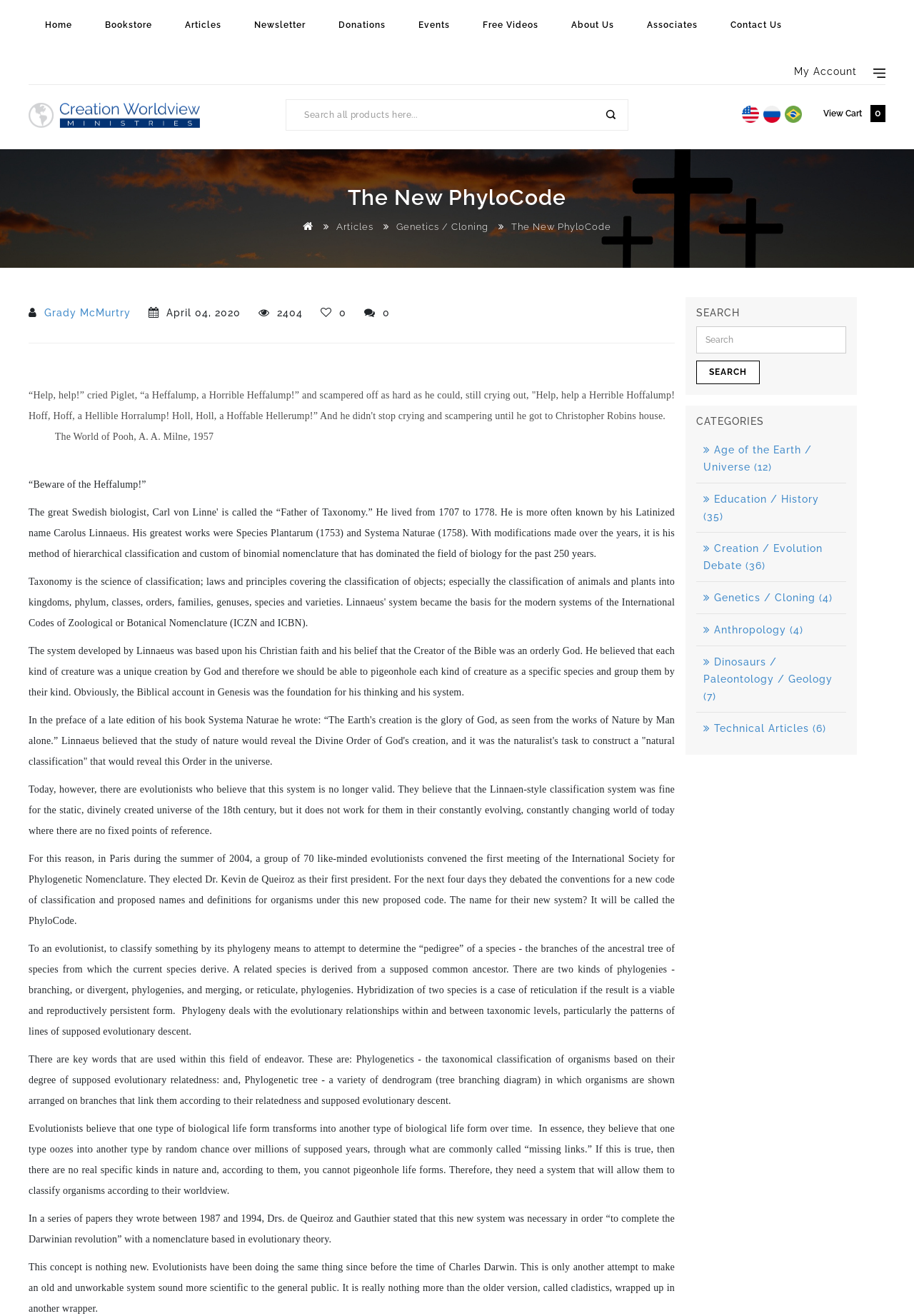Provide the bounding box coordinates for the area that should be clicked to complete the instruction: "Read the article about Grady McMurtry".

[0.048, 0.234, 0.143, 0.242]